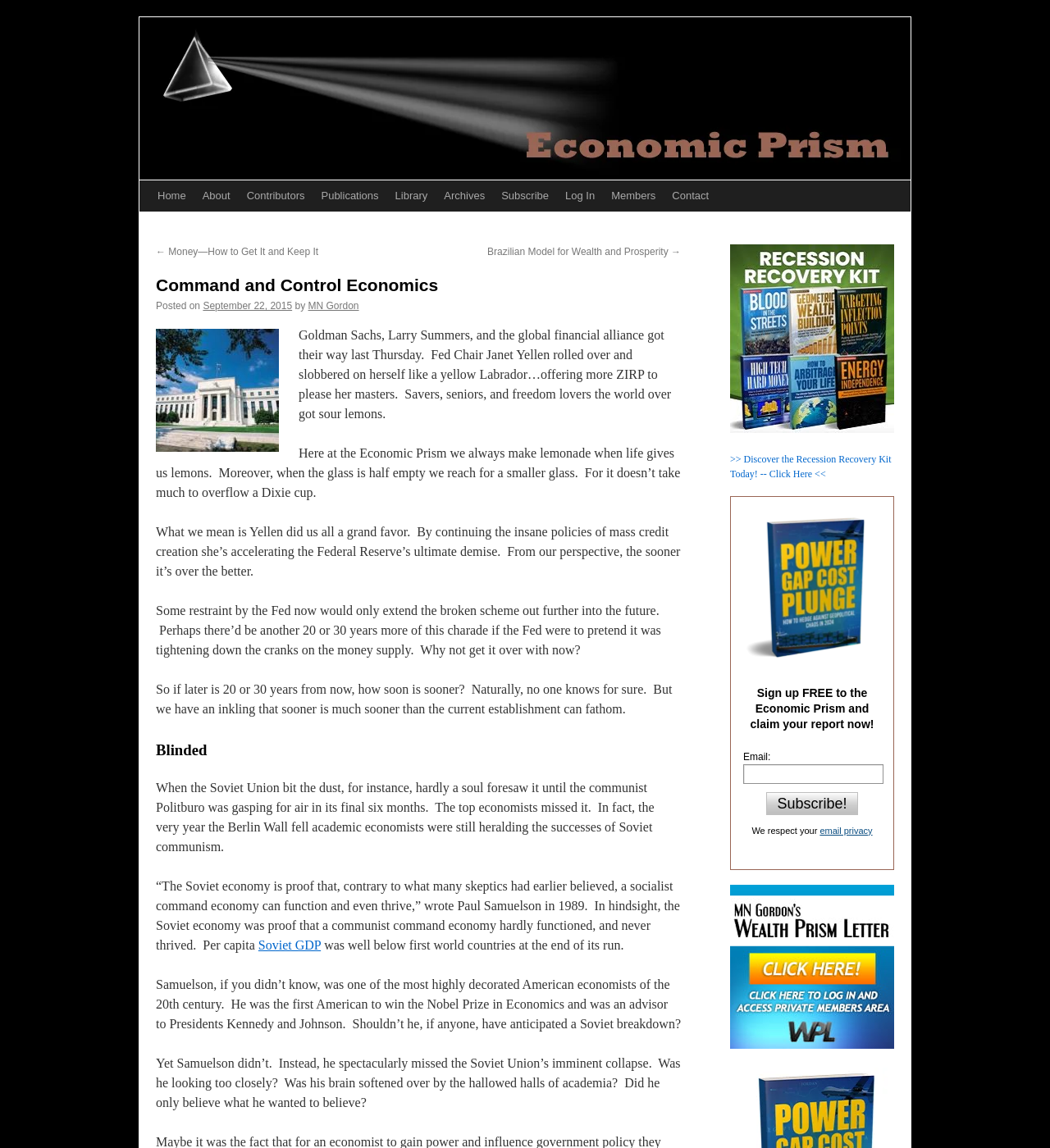What is the purpose of the 'Subscribe!' button?
Answer the question with just one word or phrase using the image.

To sign up for the Economic Prism newsletter